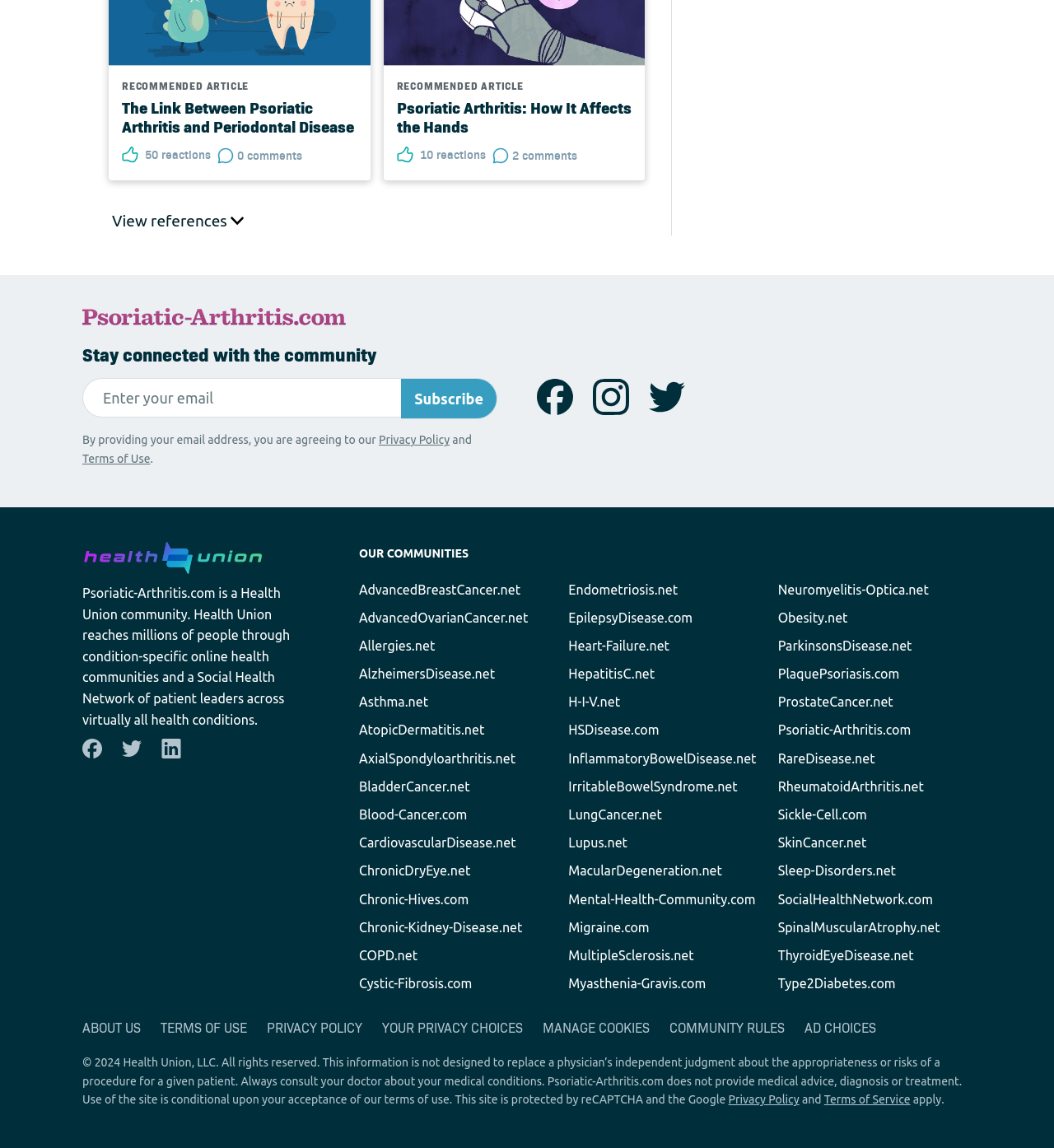Please specify the bounding box coordinates of the region to click in order to perform the following instruction: "Follow Psoriatic-Arthritis.com on Facebook".

[0.509, 0.33, 0.544, 0.361]